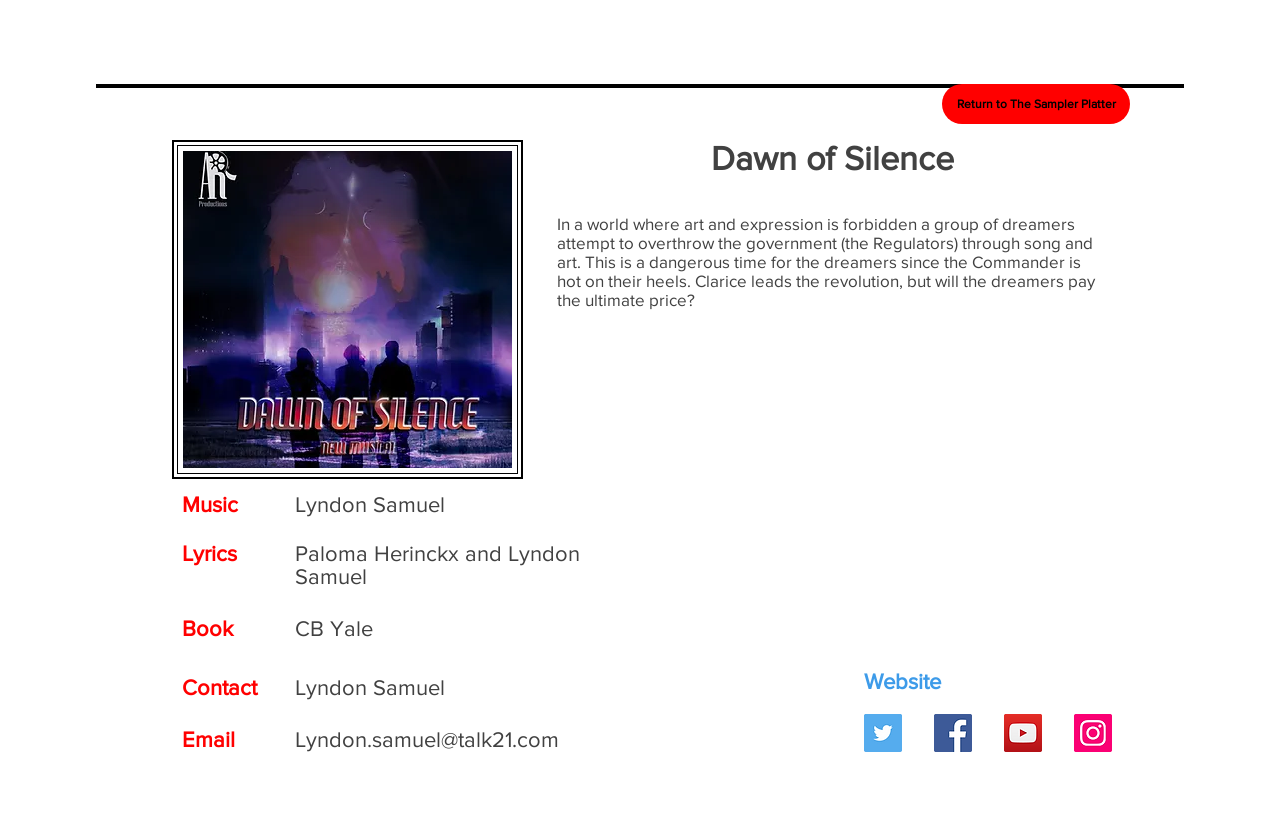Specify the bounding box coordinates of the element's region that should be clicked to achieve the following instruction: "Visit the Facebook page". The bounding box coordinates consist of four float numbers between 0 and 1, in the format [left, top, right, bottom].

[0.73, 0.873, 0.759, 0.919]